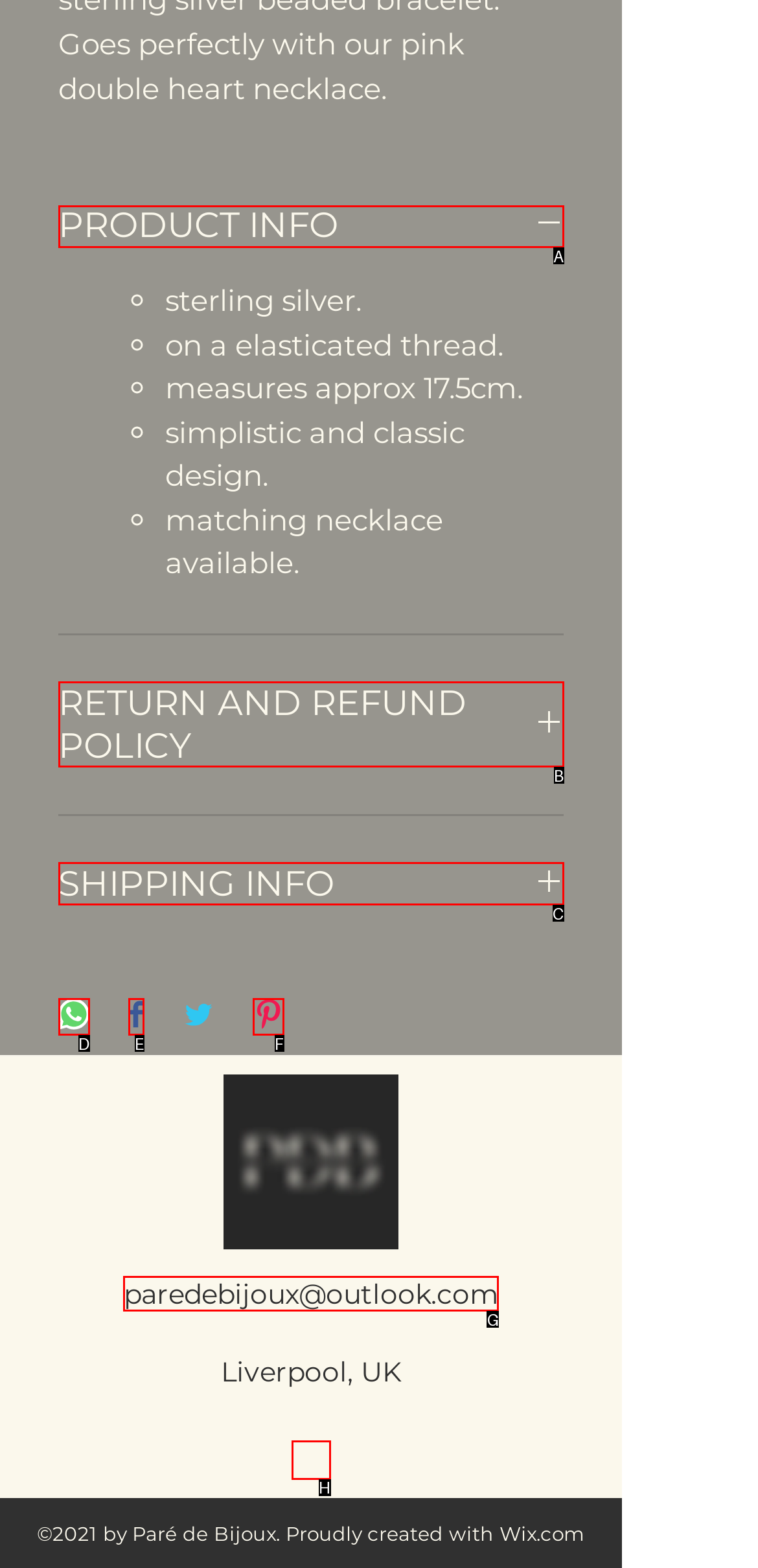Decide which letter you need to select to fulfill the task: Click on PRODUCT INFO
Answer with the letter that matches the correct option directly.

A